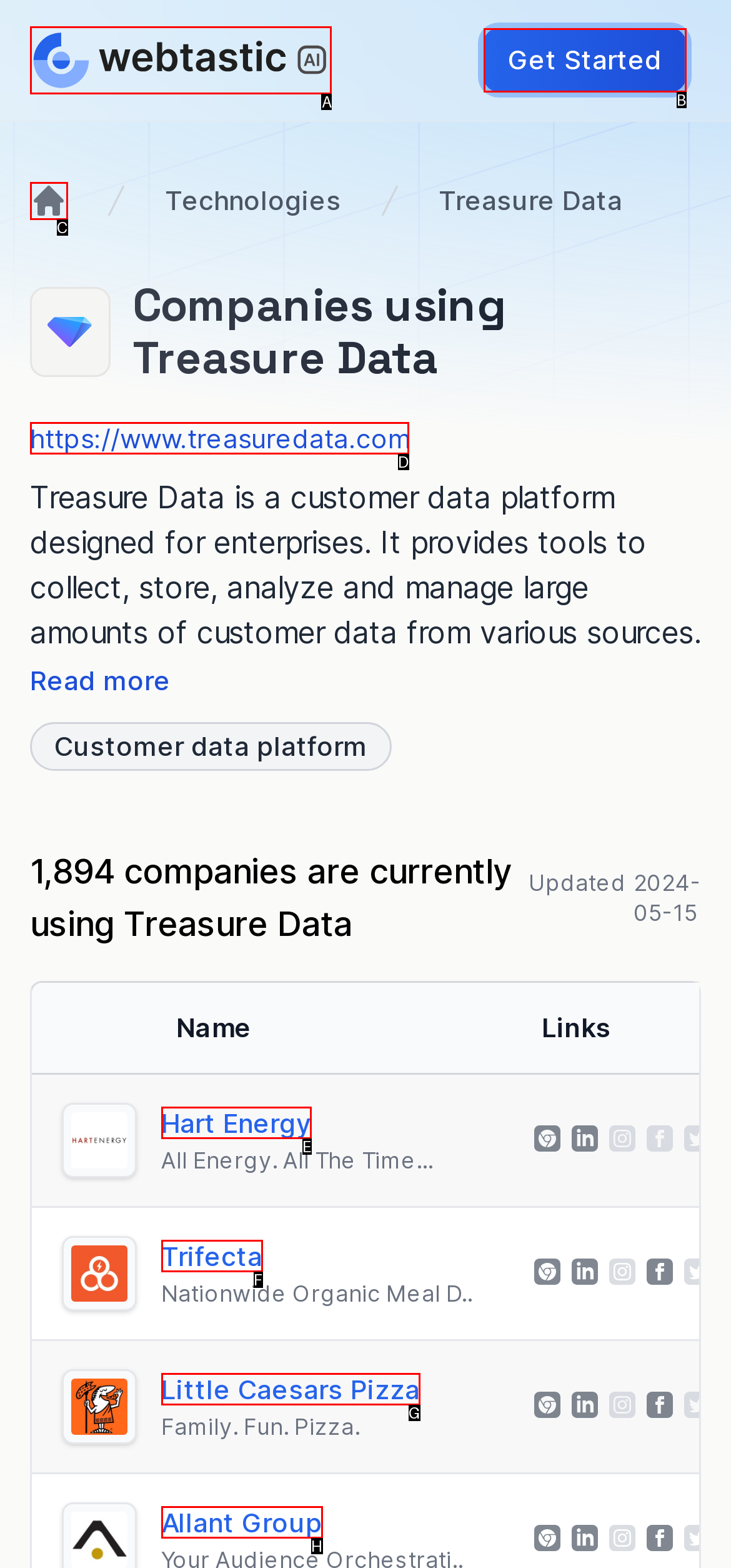Which HTML element fits the description: Little Caesars Pizza? Respond with the letter of the appropriate option directly.

G